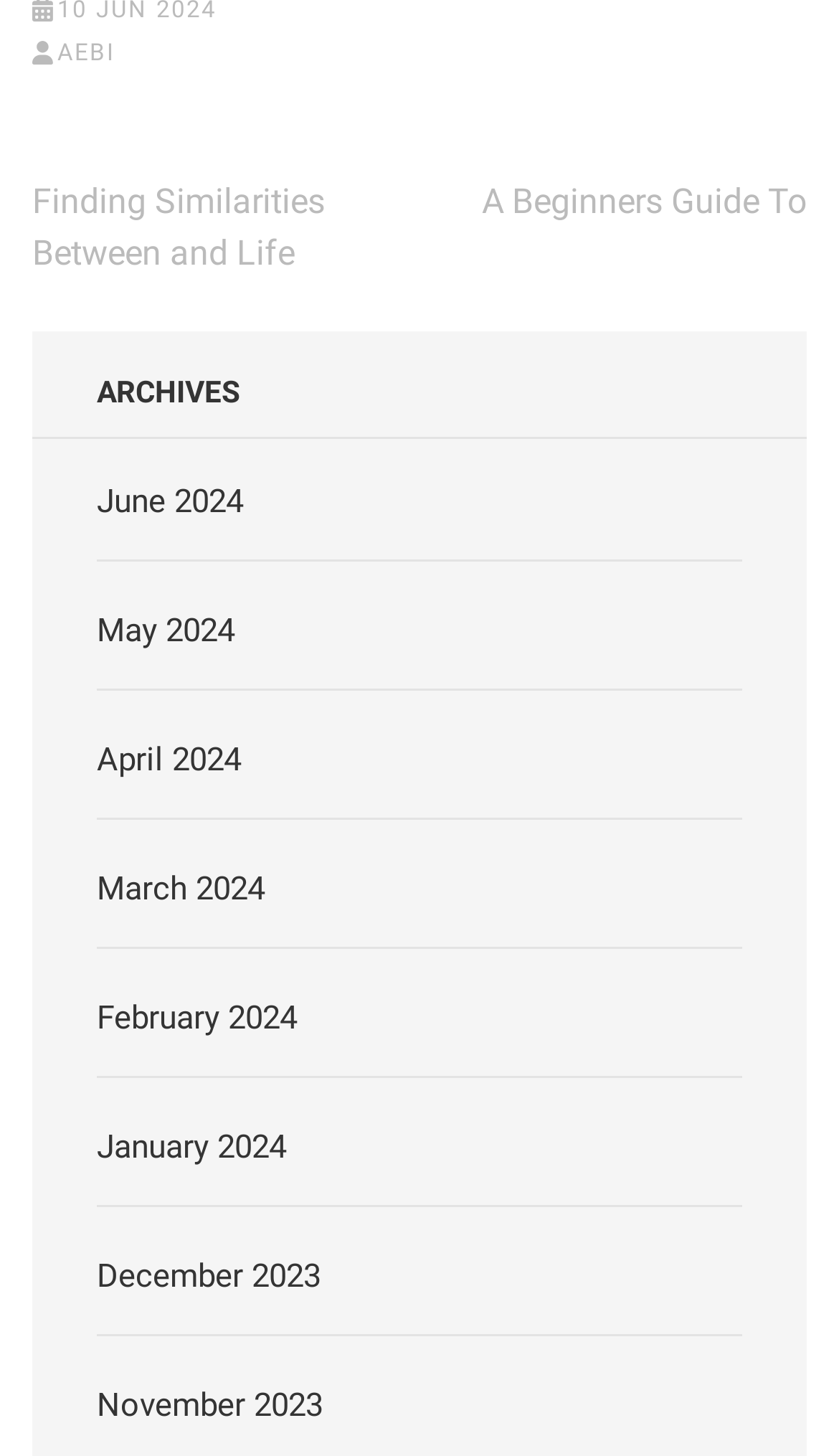With reference to the image, please provide a detailed answer to the following question: How many links are in the post navigation?

I counted the number of link elements that are children of the navigation element with the text 'Posts'. There are 2 such elements, which correspond to the post titles 'Finding Similarities Between and Life' and 'A Beginners Guide To'.